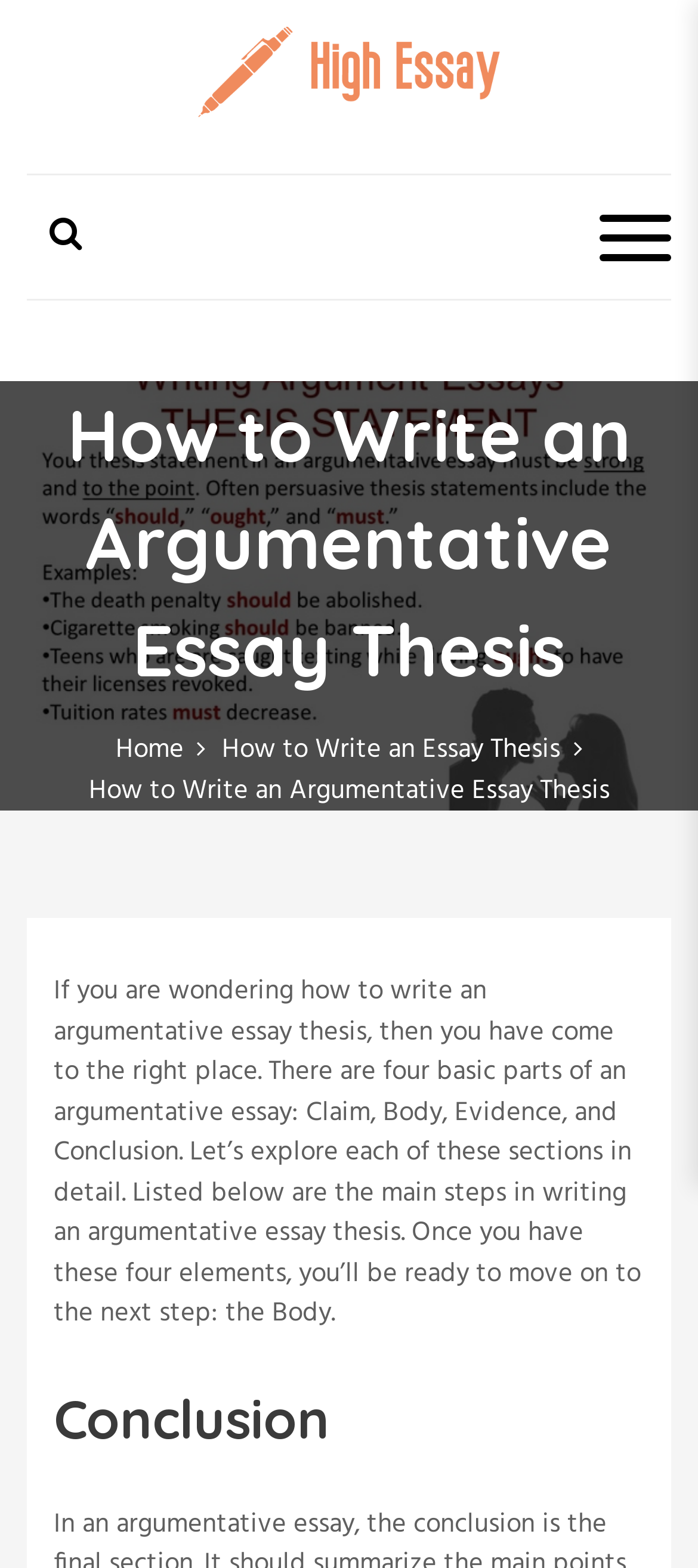What is the purpose of this webpage?
Based on the image, provide your answer in one word or phrase.

Write an argumentative essay thesis